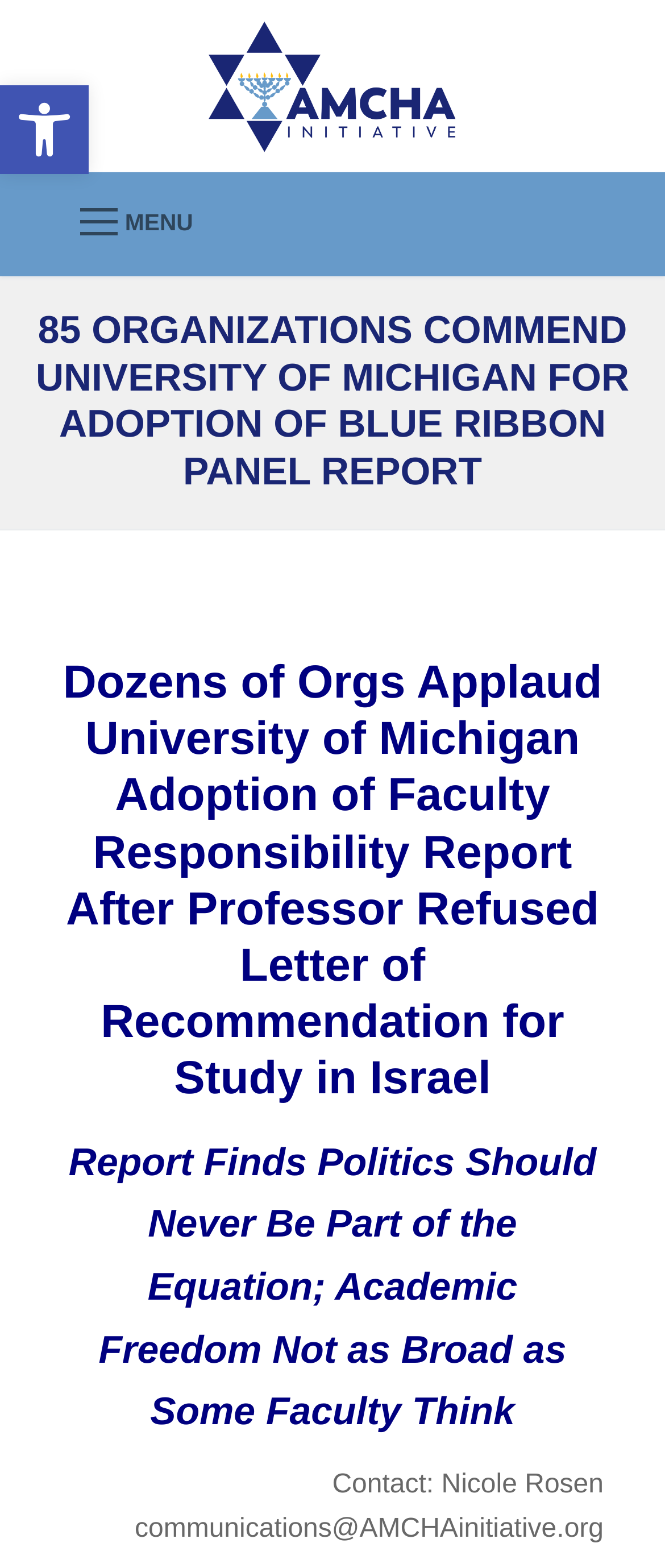Give a short answer to this question using one word or a phrase:
What is the topic of the report mentioned in the webpage?

Faculty Responsibility